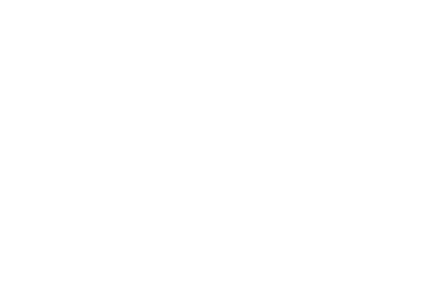What is the purpose of the contact information?
Answer the question with a detailed explanation, including all necessary information.

The contact information is presented alongside Jeffery Chan's portrait, suggesting that it is intended for professional inquiries, allowing others to reach out to him for legal services or consultations.